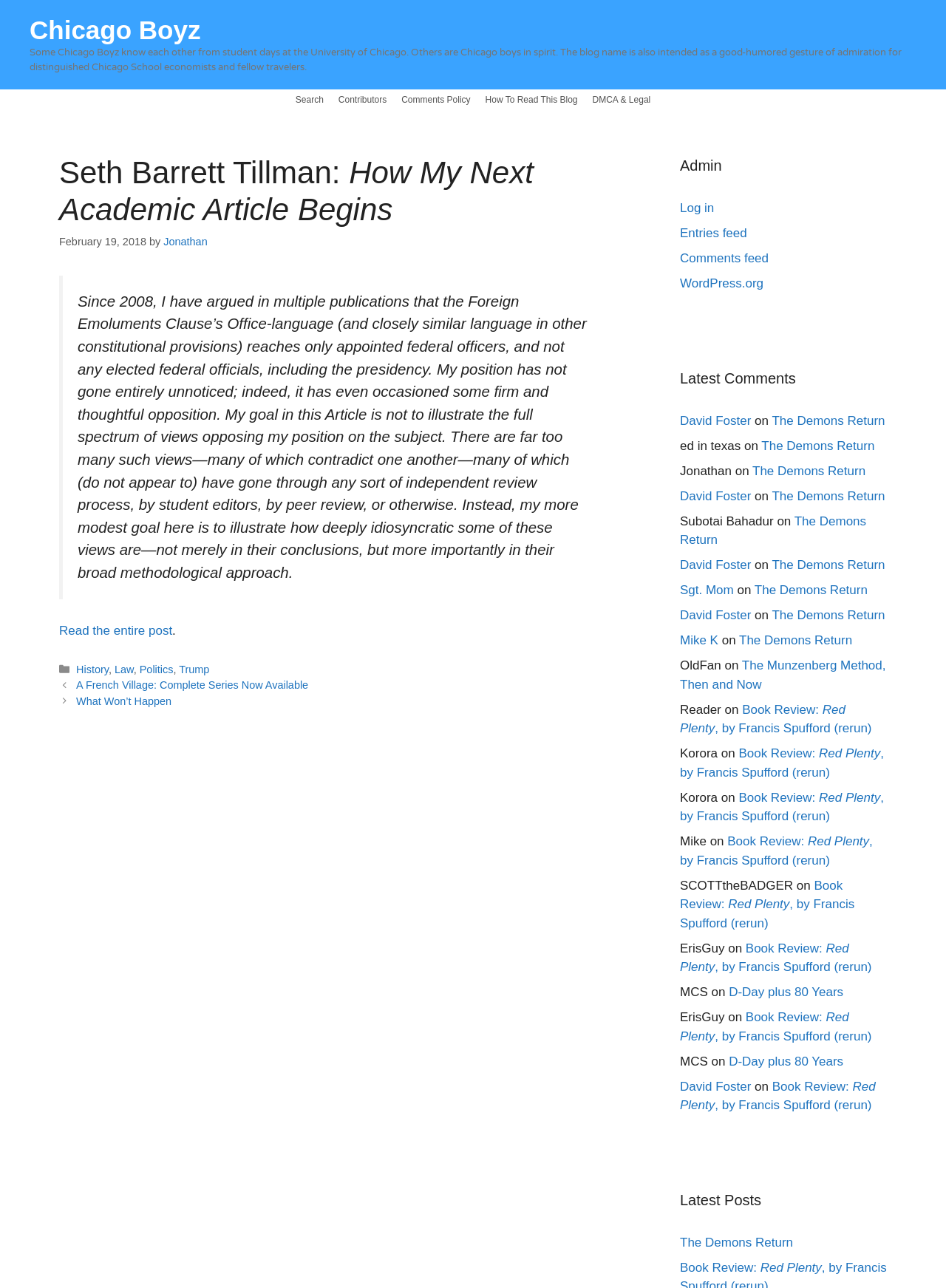Please find the bounding box coordinates for the clickable element needed to perform this instruction: "Click the 'Chicago Boyz' link".

[0.031, 0.012, 0.212, 0.034]